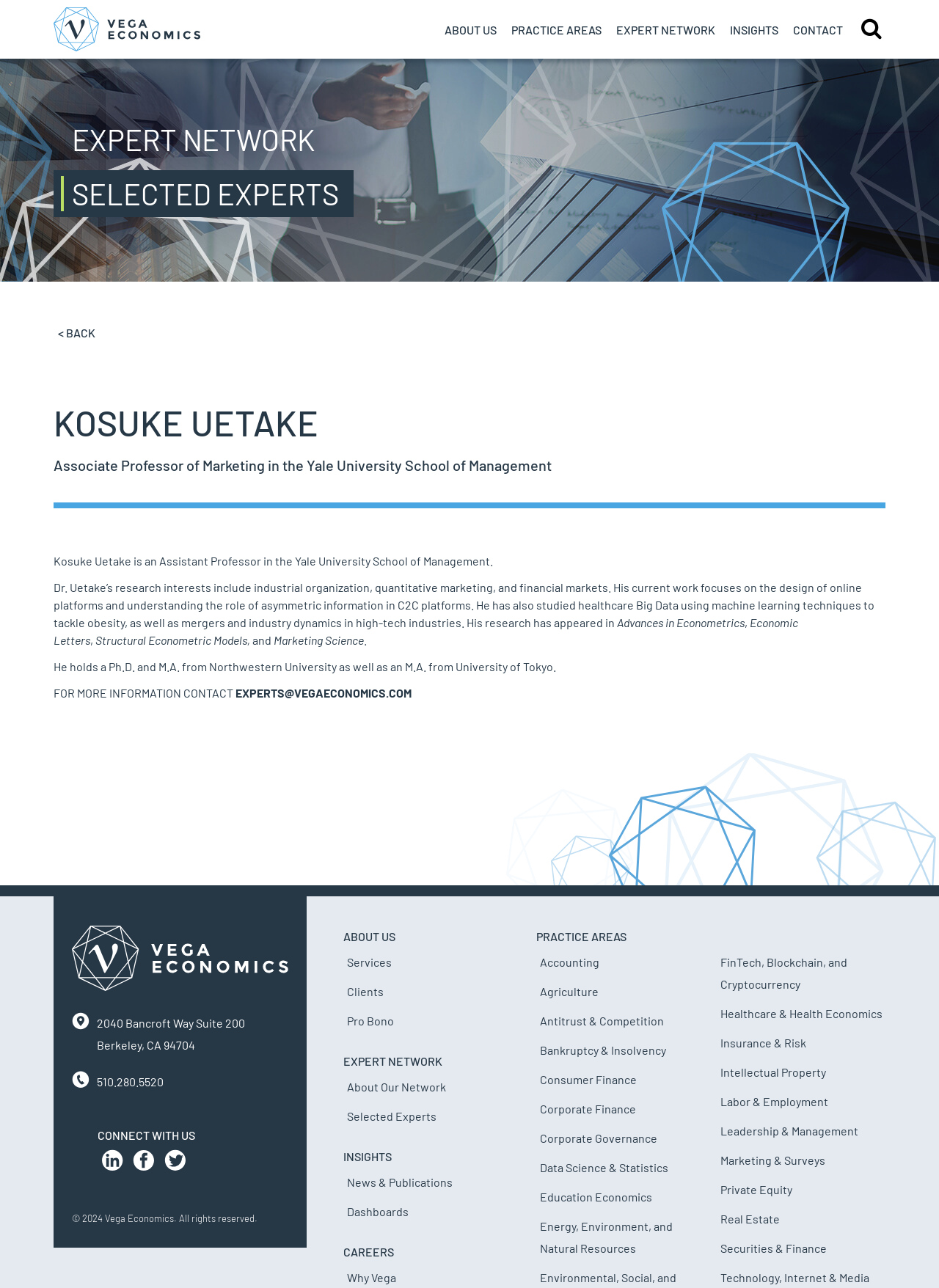Can you give a comprehensive explanation to the question given the content of the image?
What is the address of Vega Economics?

The address of Vega Economics is mentioned as '2040 Bancroft Way Suite 200, Berkeley, CA 94704' in the group element at the bottom of the webpage.